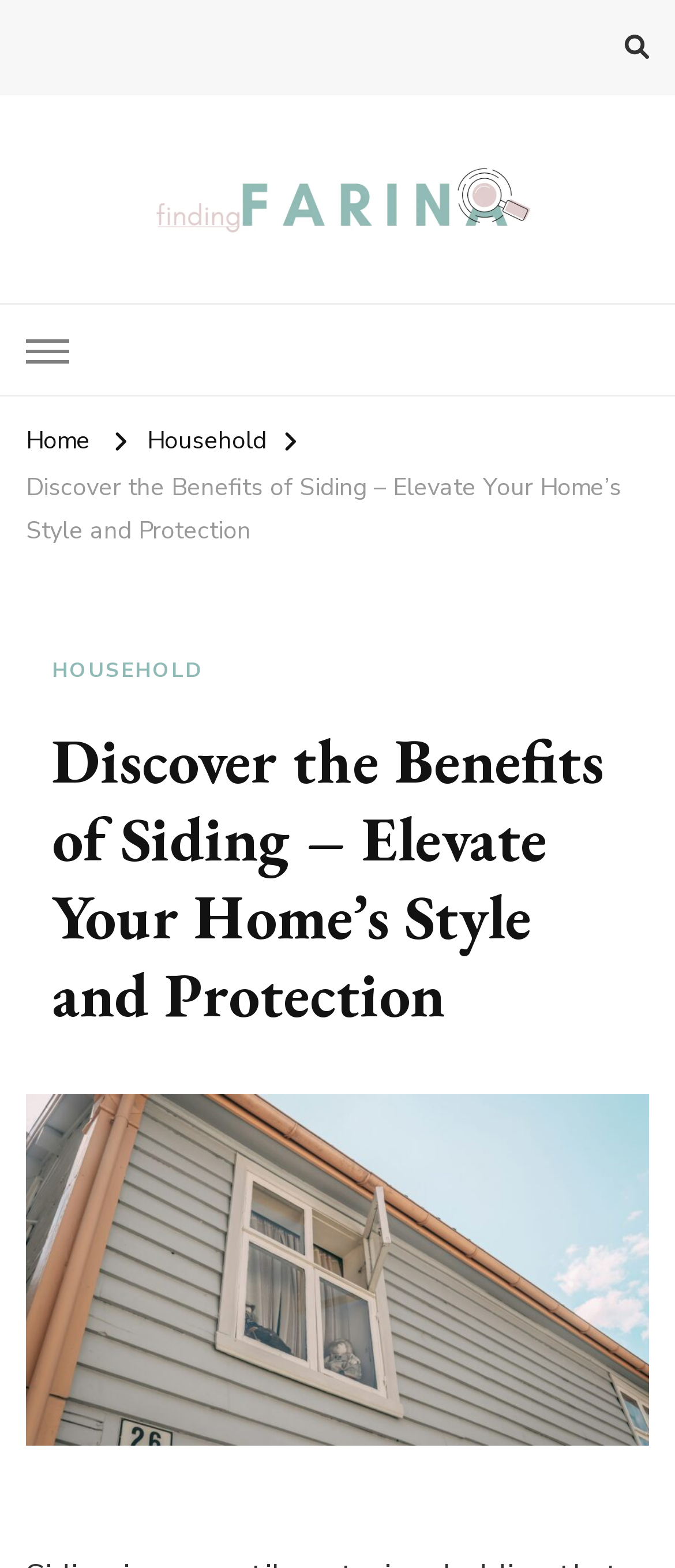Describe every aspect of the webpage in a detailed manner.

The webpage is about the benefits of siding for homes, with a focus on insulated siding and its ability to protect against heat loss and excessive heat gain. 

At the top right corner, there is a button. Below it, there is a link to "Finding Farina" accompanied by an image with the same name. Next to it, there is a static text that reads "Taking Care of Finances, Health & Home". 

On the top left side, there is another button, followed by a series of links, including "Home" and "Household". Below these links, there is a prominent link to the main topic of the webpage, "Discover the Benefits of Siding – Elevate Your Home’s Style and Protection". 

This main topic section is divided into two parts. The top part has a header with a link to "HOUSEHOLD" and a heading that repeats the main topic title. The bottom part features a large figure that takes up most of the width of the page, containing an image related to the benefits of siding.